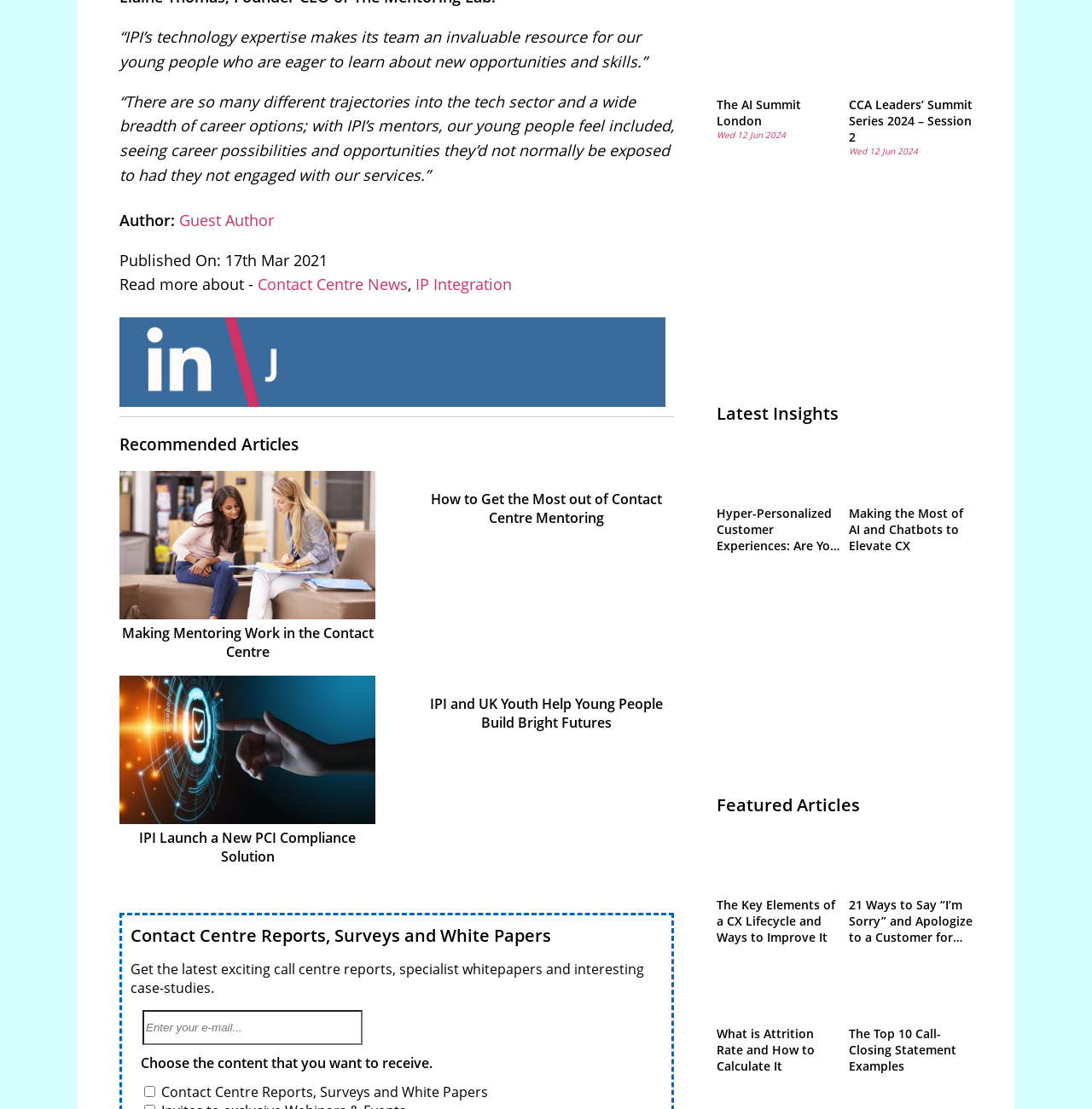What is the purpose of the textbox?
Based on the image, give a one-word or short phrase answer.

Enter email